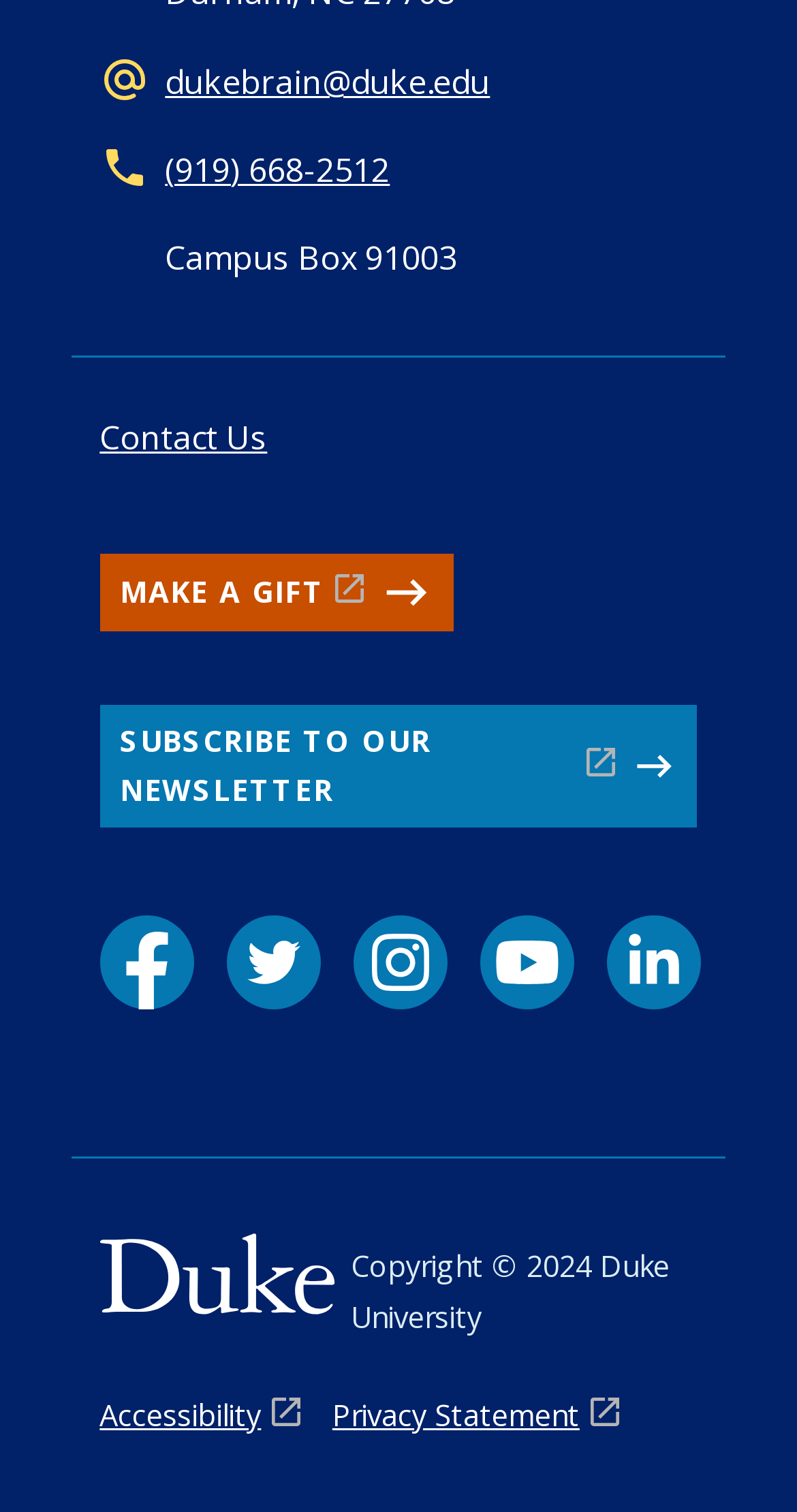Determine the bounding box coordinates for the element that should be clicked to follow this instruction: "Subscribe to our newsletter". The coordinates should be given as four float numbers between 0 and 1, in the format [left, top, right, bottom].

[0.125, 0.466, 0.875, 0.547]